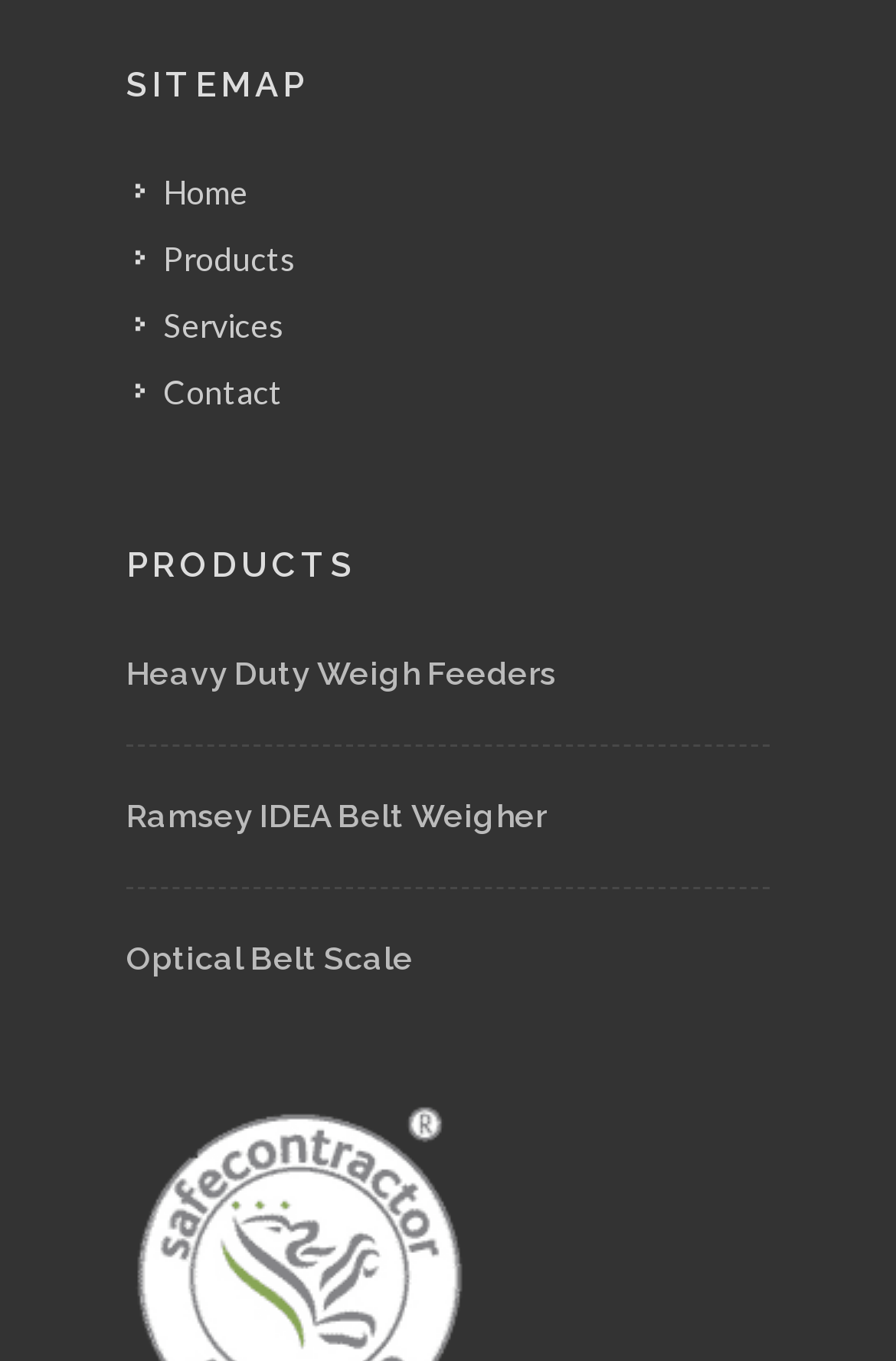Reply to the question with a brief word or phrase: What is the first product listed under 'PRODUCTS'?

Heavy Duty Weigh Feeders